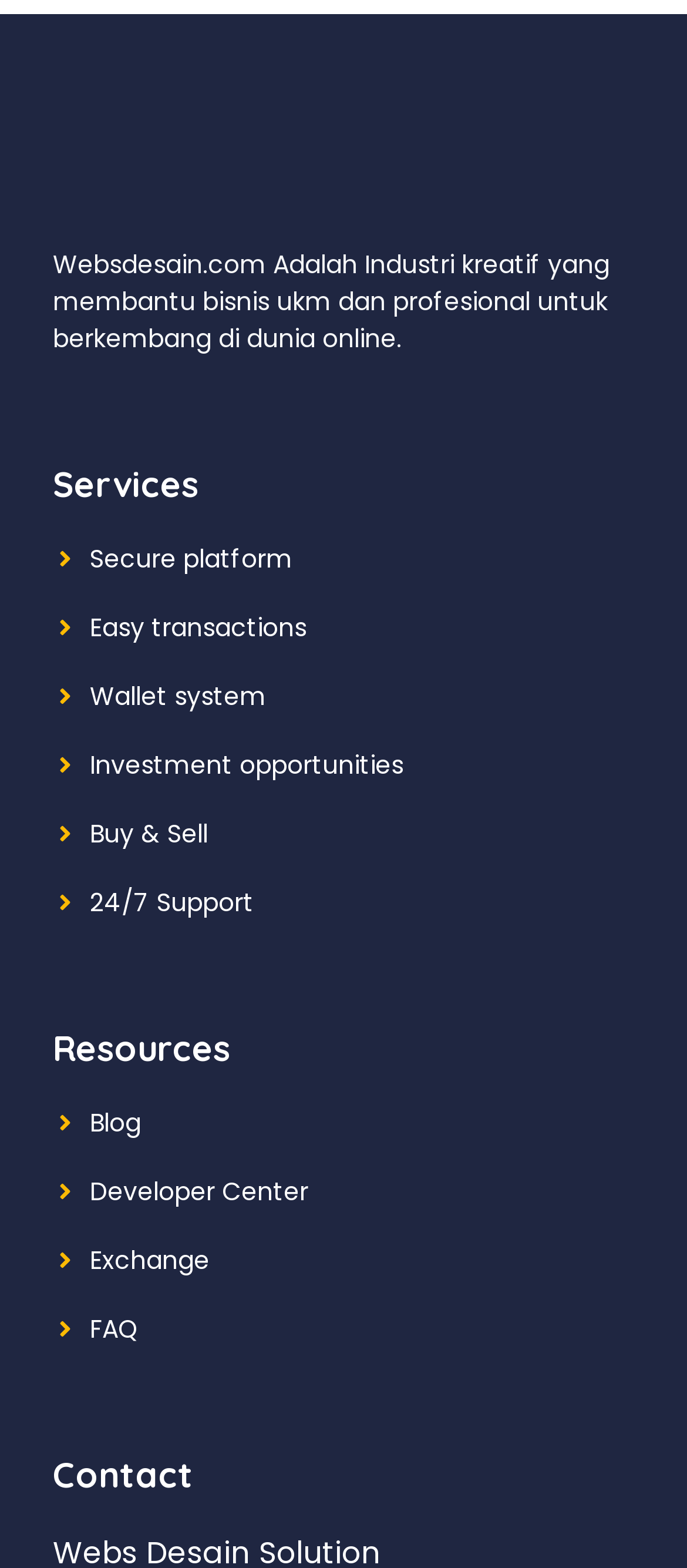What is the last link under the 'Resources' heading? Examine the screenshot and reply using just one word or a brief phrase.

FAQ